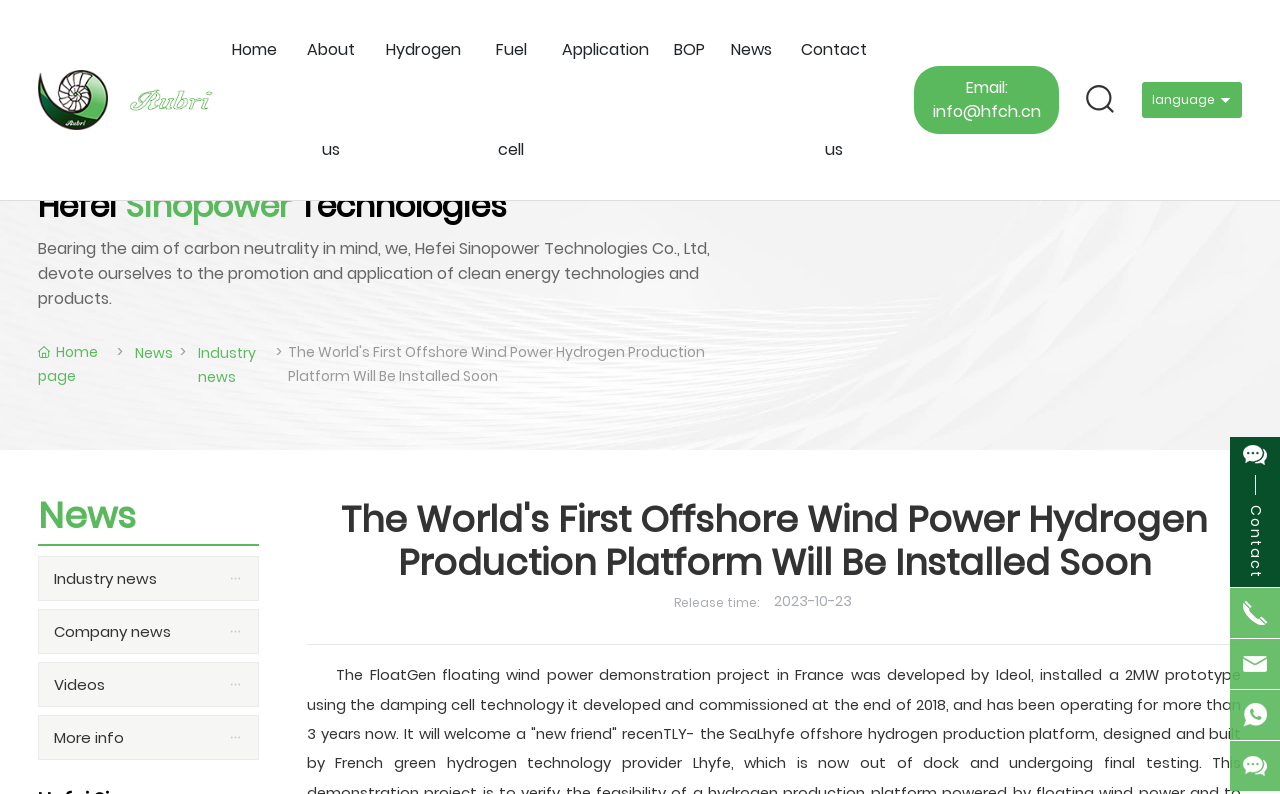What are the main navigation links?
Please provide a comprehensive and detailed answer to the question.

I found the main navigation links by looking at the top-center of the webpage, where there are a series of links with text such as 'Home', 'About us', 'Hydrogen', etc. These links are likely to be the main navigation links of the webpage.